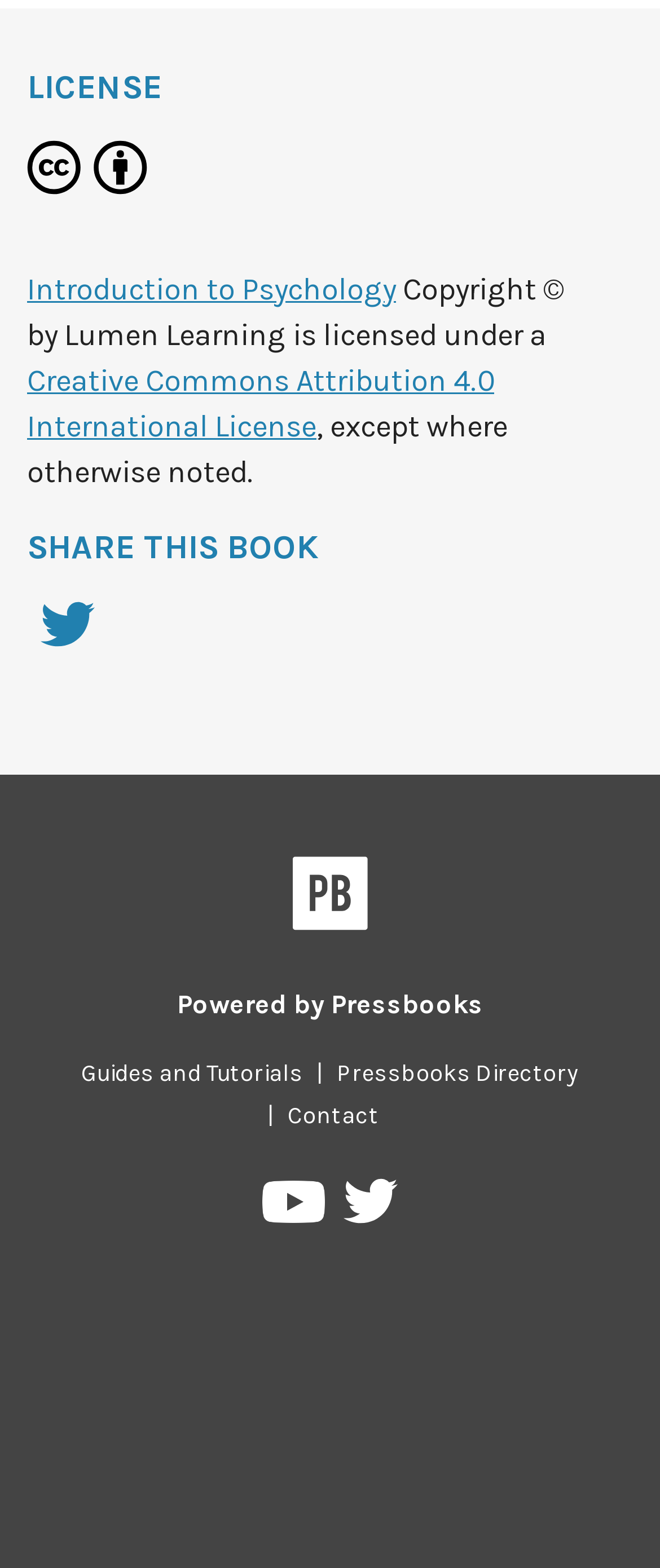Please provide a brief answer to the following inquiry using a single word or phrase:
What is the name of the platform that powers the website?

Pressbooks